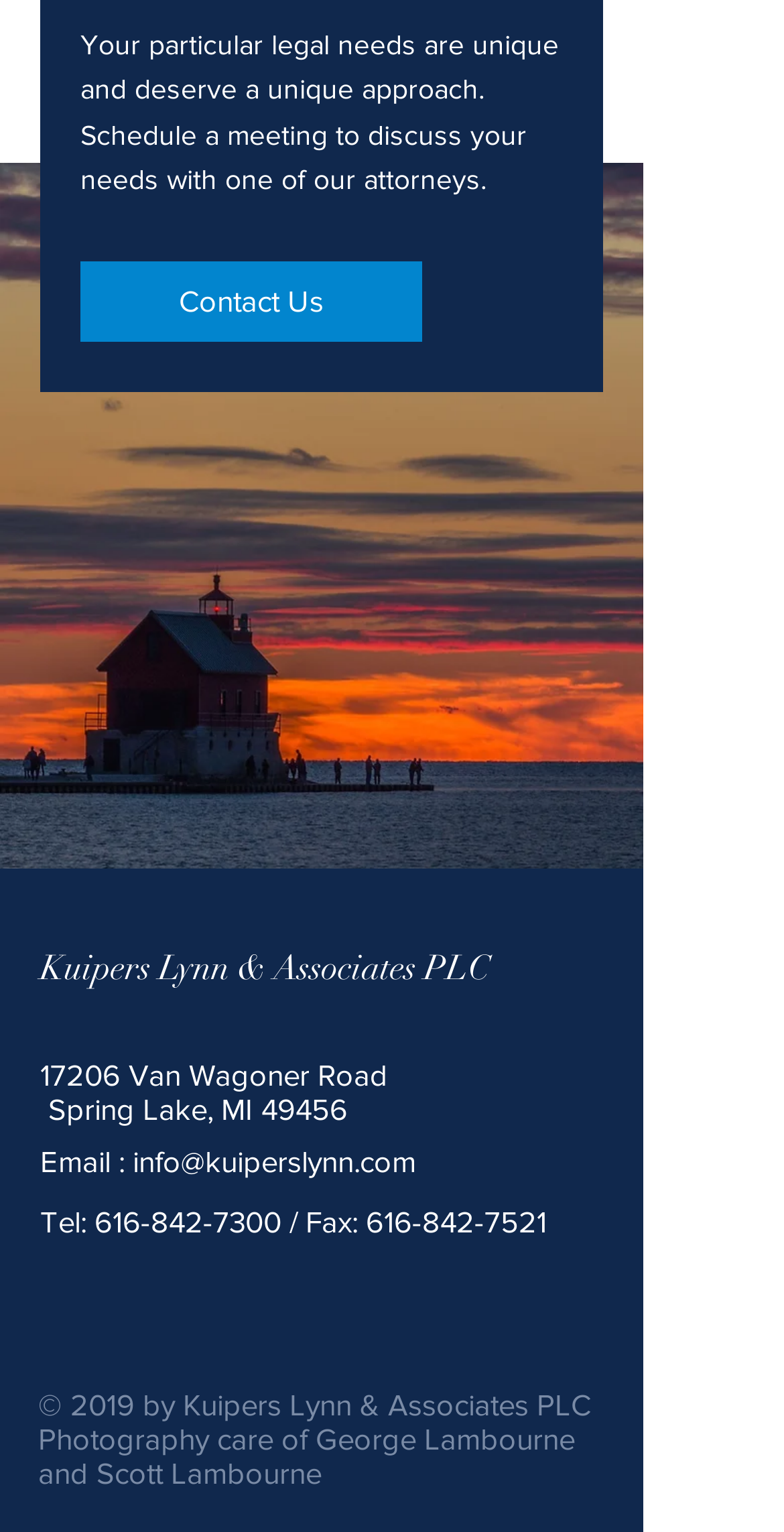Extract the bounding box coordinates for the described element: "616-842-7300". The coordinates should be represented as four float numbers between 0 and 1: [left, top, right, bottom].

[0.121, 0.786, 0.359, 0.808]